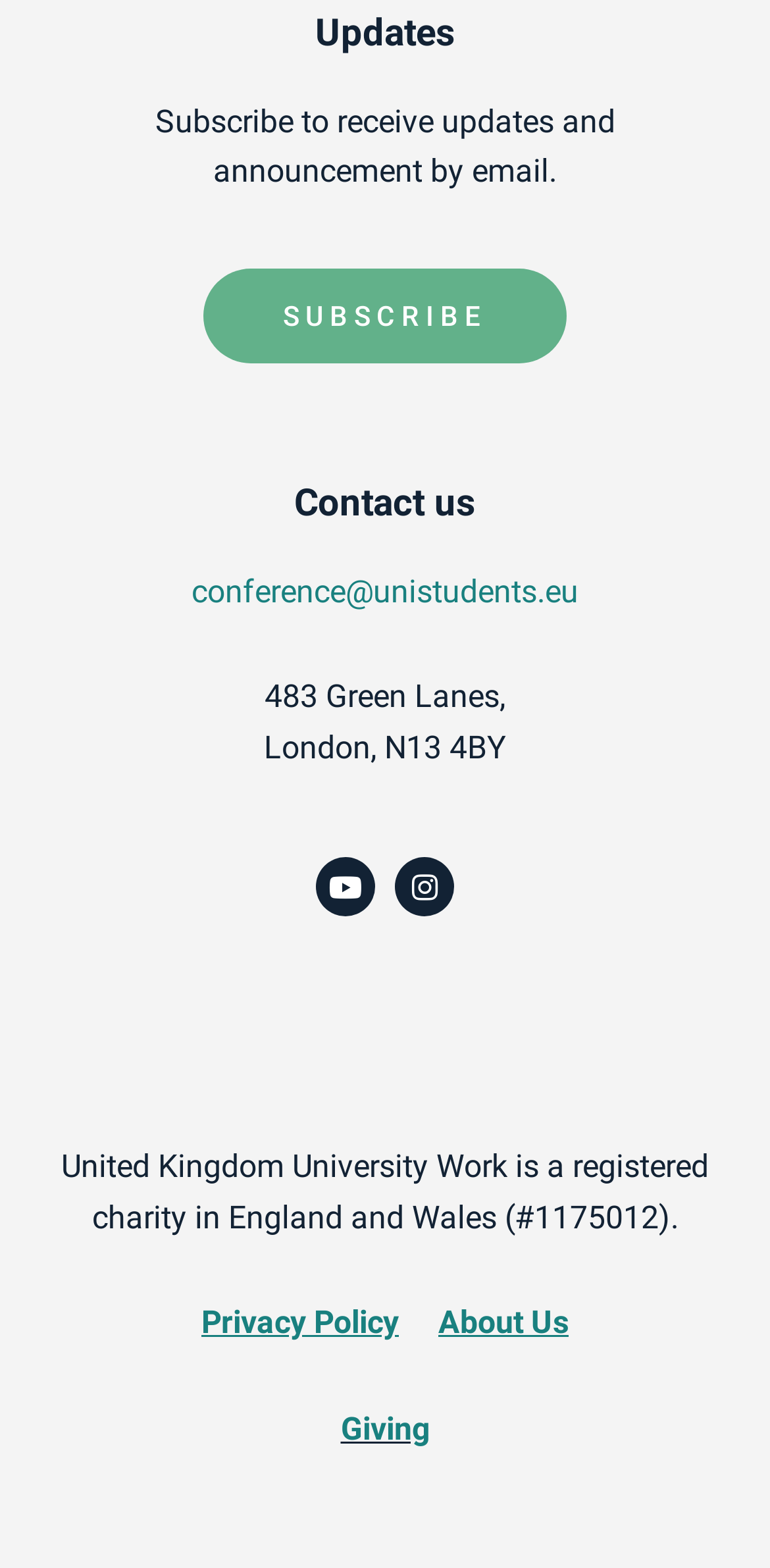What social media platforms are linked on the webpage?
Offer a detailed and full explanation in response to the question.

I found the social media platforms by looking at the link elements with the text 'Youtube ' and 'Instagram ' which are located at the middle of the webpage.